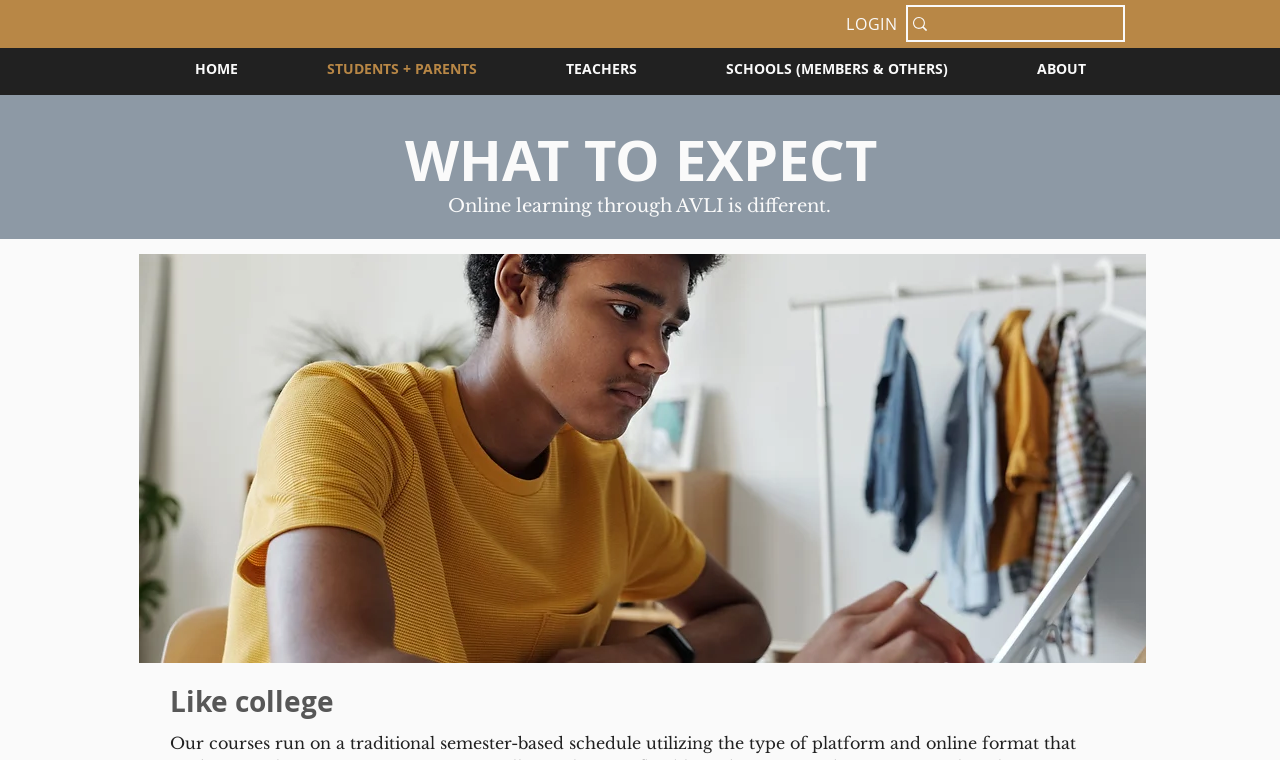Locate the bounding box of the UI element described by: "HOME" in the given webpage screenshot.

[0.117, 0.063, 0.22, 0.118]